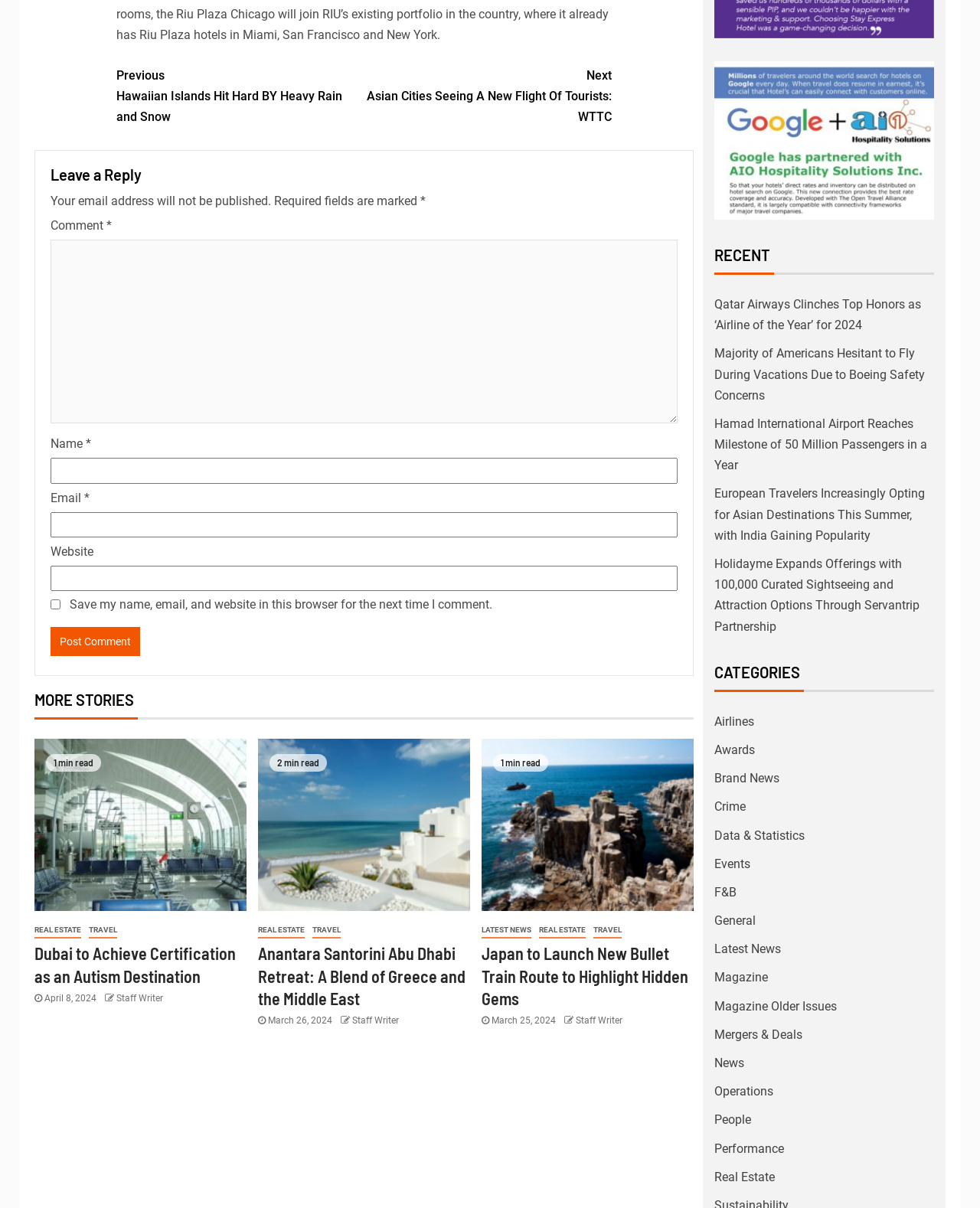Please provide the bounding box coordinates for the element that needs to be clicked to perform the following instruction: "Click the 'Previous' link to view previous articles". The coordinates should be given as four float numbers between 0 and 1, i.e., [left, top, right, bottom].

[0.119, 0.054, 0.371, 0.105]